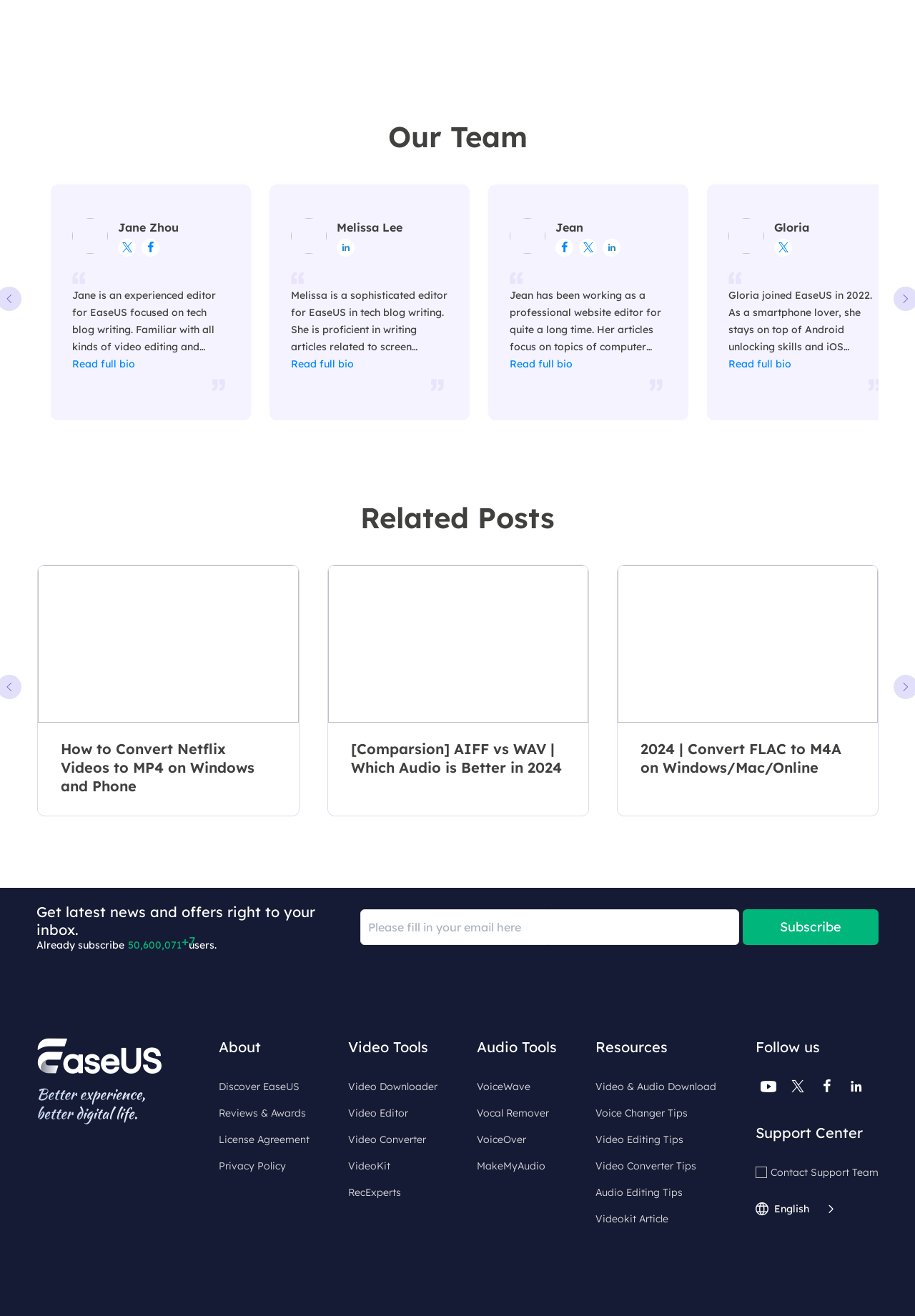Please predict the bounding box coordinates of the element's region where a click is necessary to complete the following instruction: "Read full bio of Jane Zhou". The coordinates should be represented by four float numbers between 0 and 1, i.e., [left, top, right, bottom].

[0.079, 0.272, 0.148, 0.281]